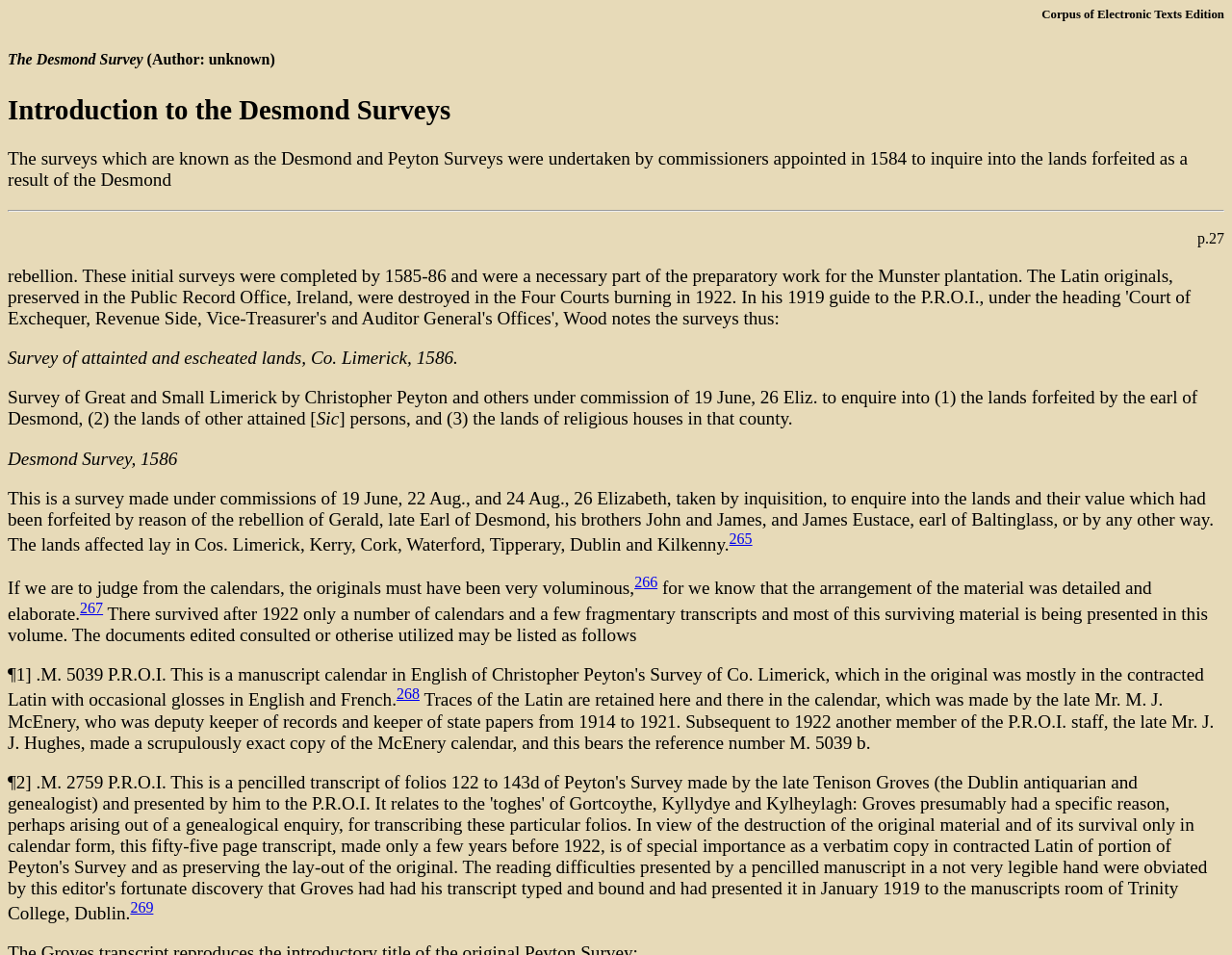Provide the bounding box coordinates of the UI element that matches the description: "p.27".

[0.972, 0.241, 0.994, 0.258]